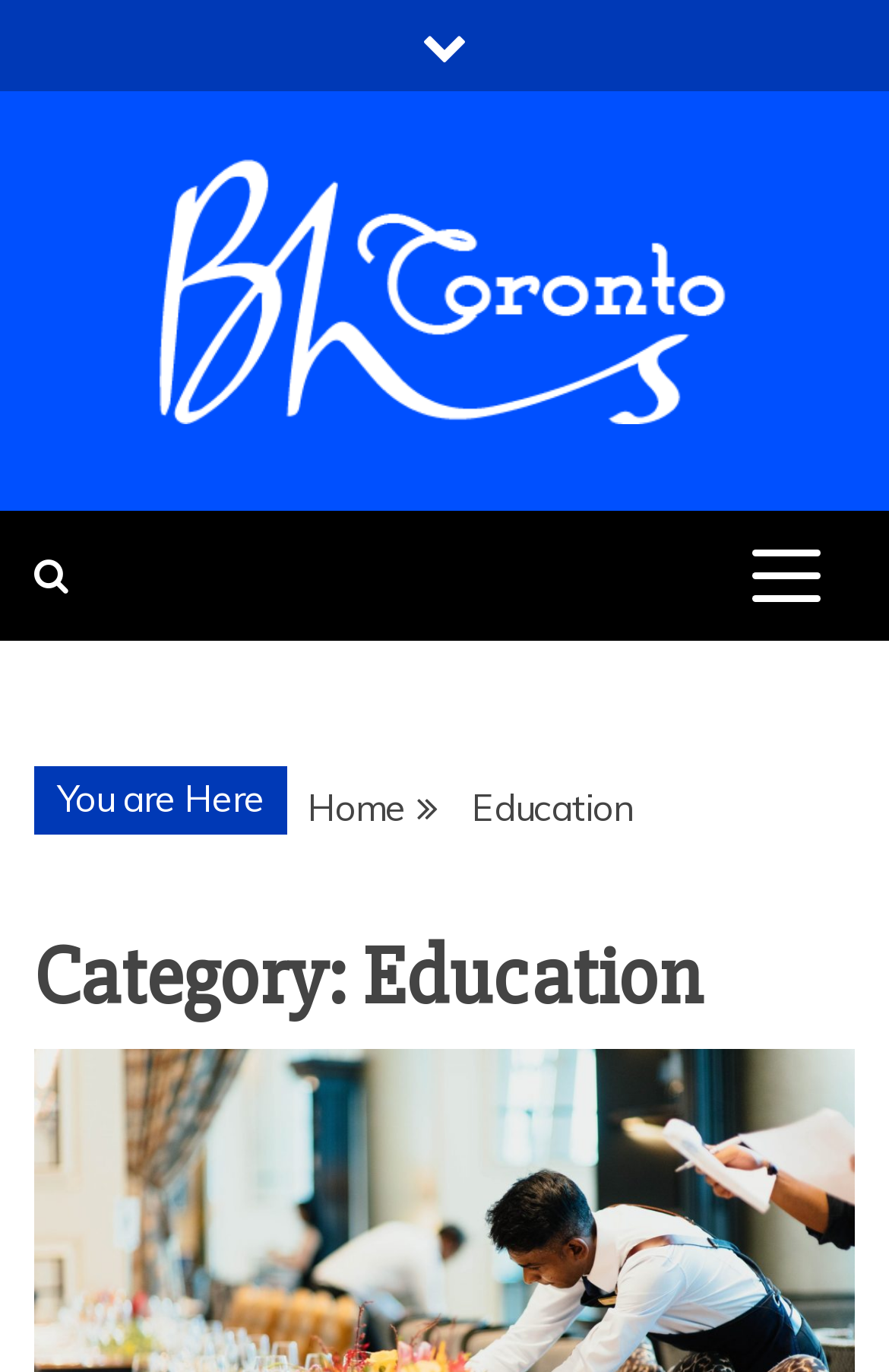Illustrate the webpage with a detailed description.

The webpage is about Education at Bhs Toronto. At the top left corner, there is a link with a font awesome icon. Next to it, on the top center, there is a link with the text "Bhs Toronto" accompanied by an image with the same text. Below this, there is a prominent link with the text "BHS TORONTO" and a static text "DISCOVER THE ARENA OF VAST DATA" on the top right side.

On the top right corner, there is a button that controls the primary menu. Below the top section, there is a link with another font awesome icon on the left side. Next to it, there is a static text "You are Here" and a navigation section with breadcrumbs, which includes links to "Home" and "Education".

Below the breadcrumbs, there is a header section with a heading that categorizes the content as "Education". Overall, the webpage has a simple layout with a focus on the education category at Bhs Toronto.